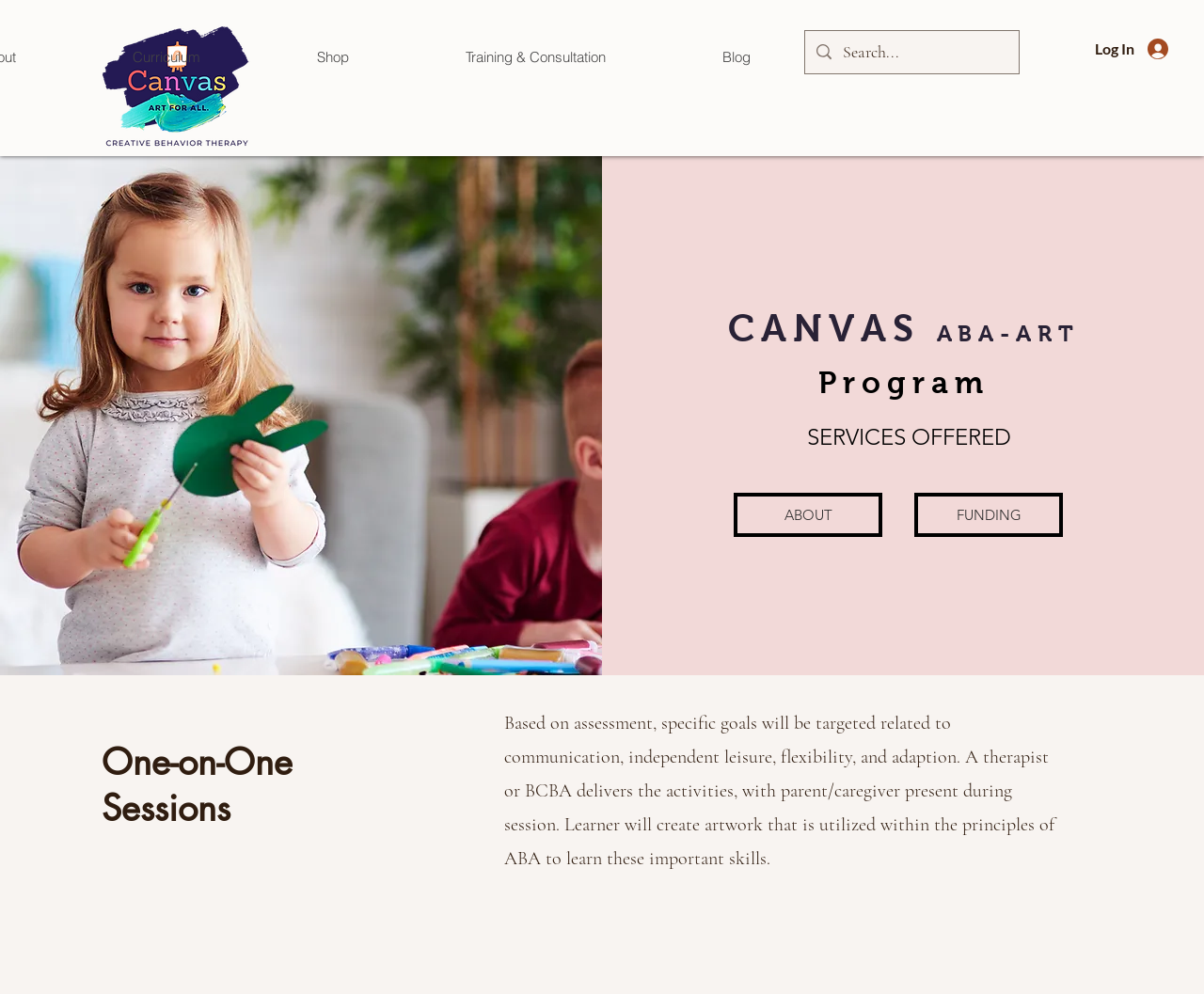Please identify the coordinates of the bounding box for the clickable region that will accomplish this instruction: "Search for something".

[0.7, 0.031, 0.813, 0.074]